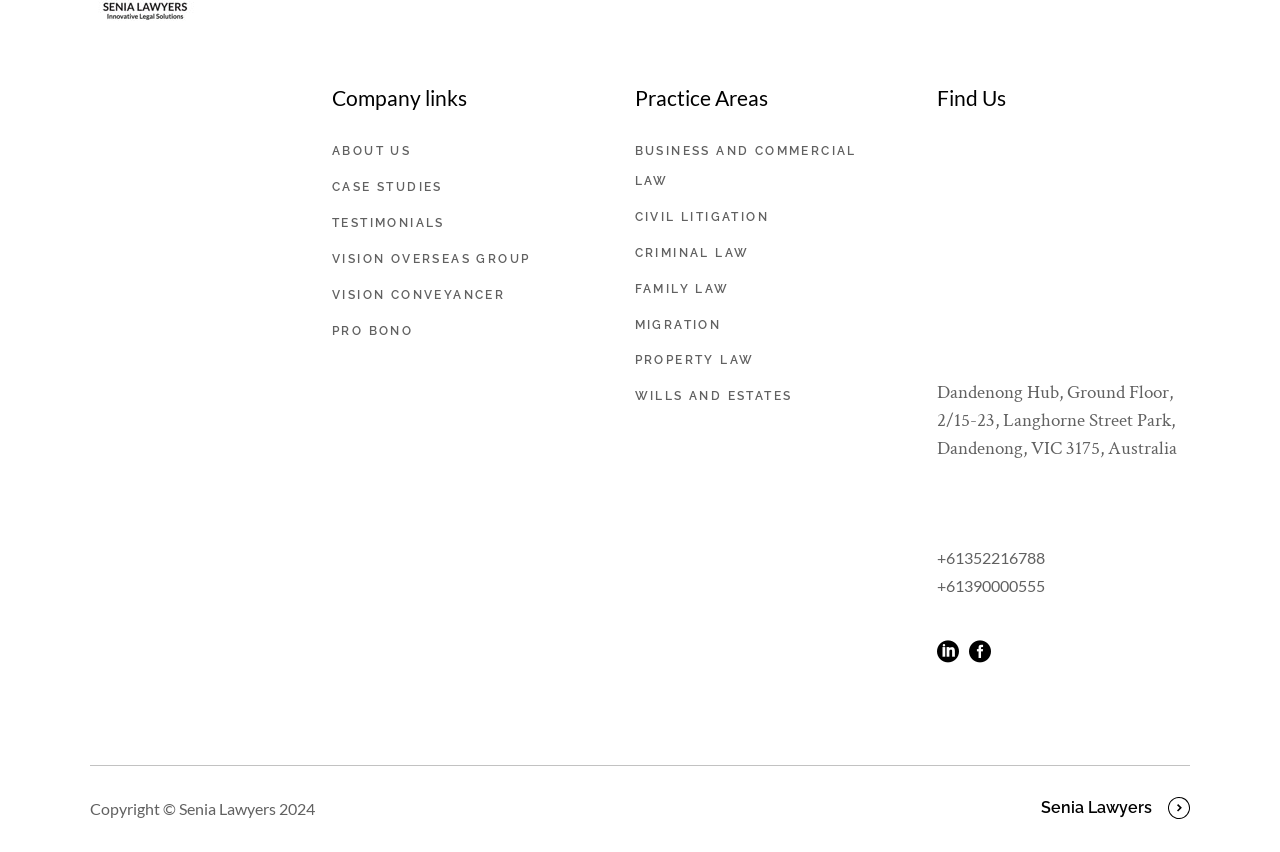Using the given description, provide the bounding box coordinates formatted as (top-left x, top-left y, bottom-right x, bottom-right y), with all values being floating point numbers between 0 and 1. Description: Property Law

[0.496, 0.415, 0.589, 0.431]